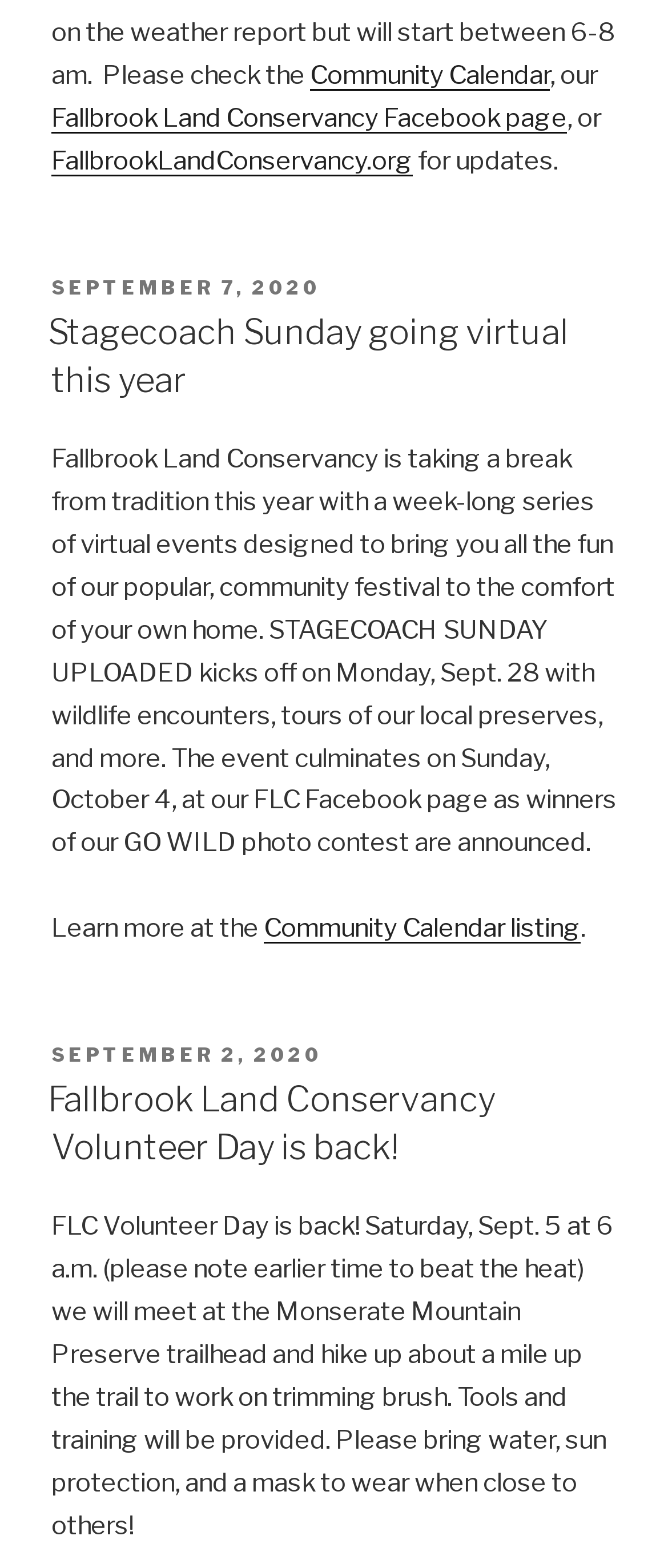Pinpoint the bounding box coordinates for the area that should be clicked to perform the following instruction: "View the Community Calendar listing".

[0.395, 0.582, 0.869, 0.602]